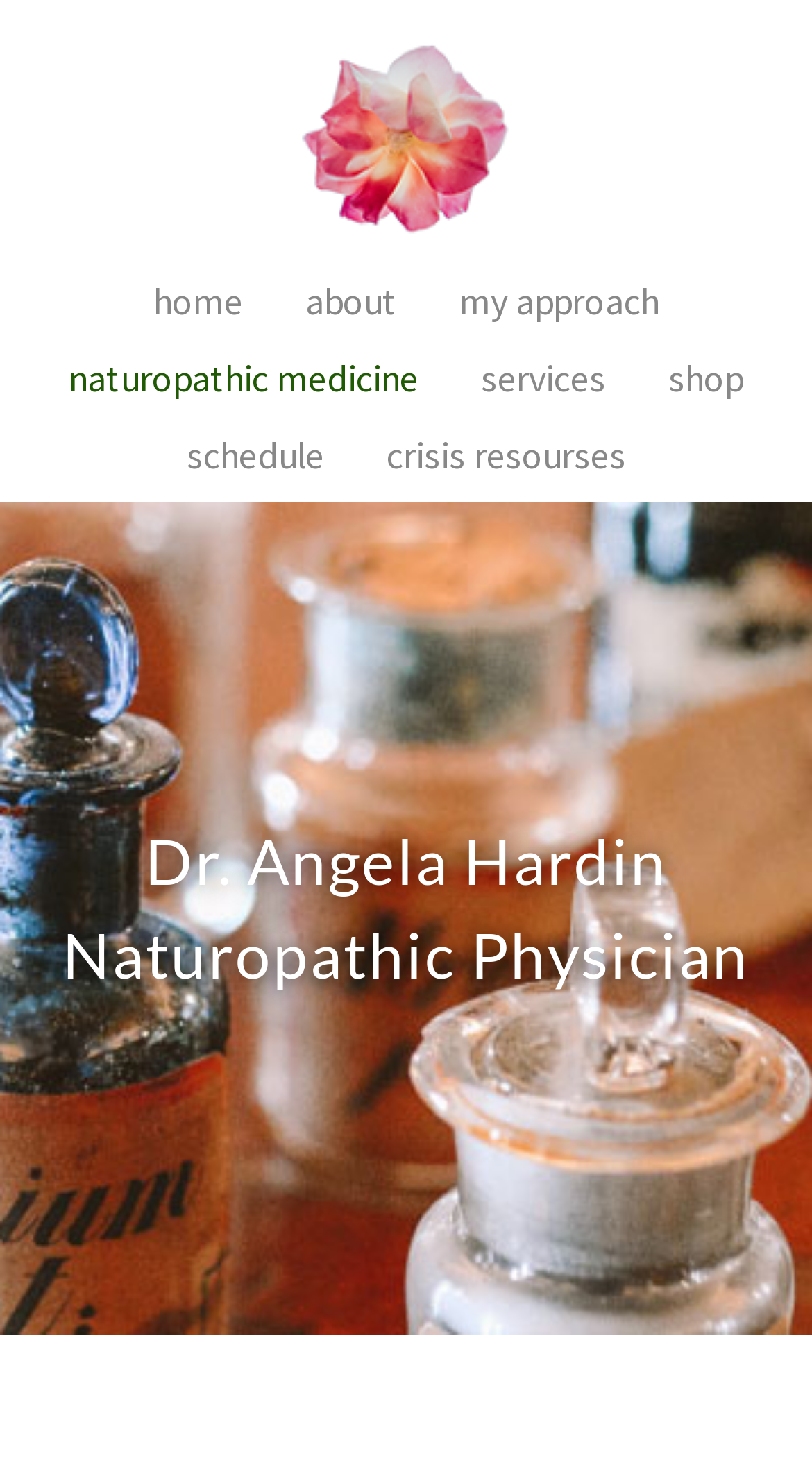Find the bounding box coordinates of the element you need to click on to perform this action: 'explore naturopathic medicine'. The coordinates should be represented by four float values between 0 and 1, in the format [left, top, right, bottom].

[0.085, 0.237, 0.515, 0.28]